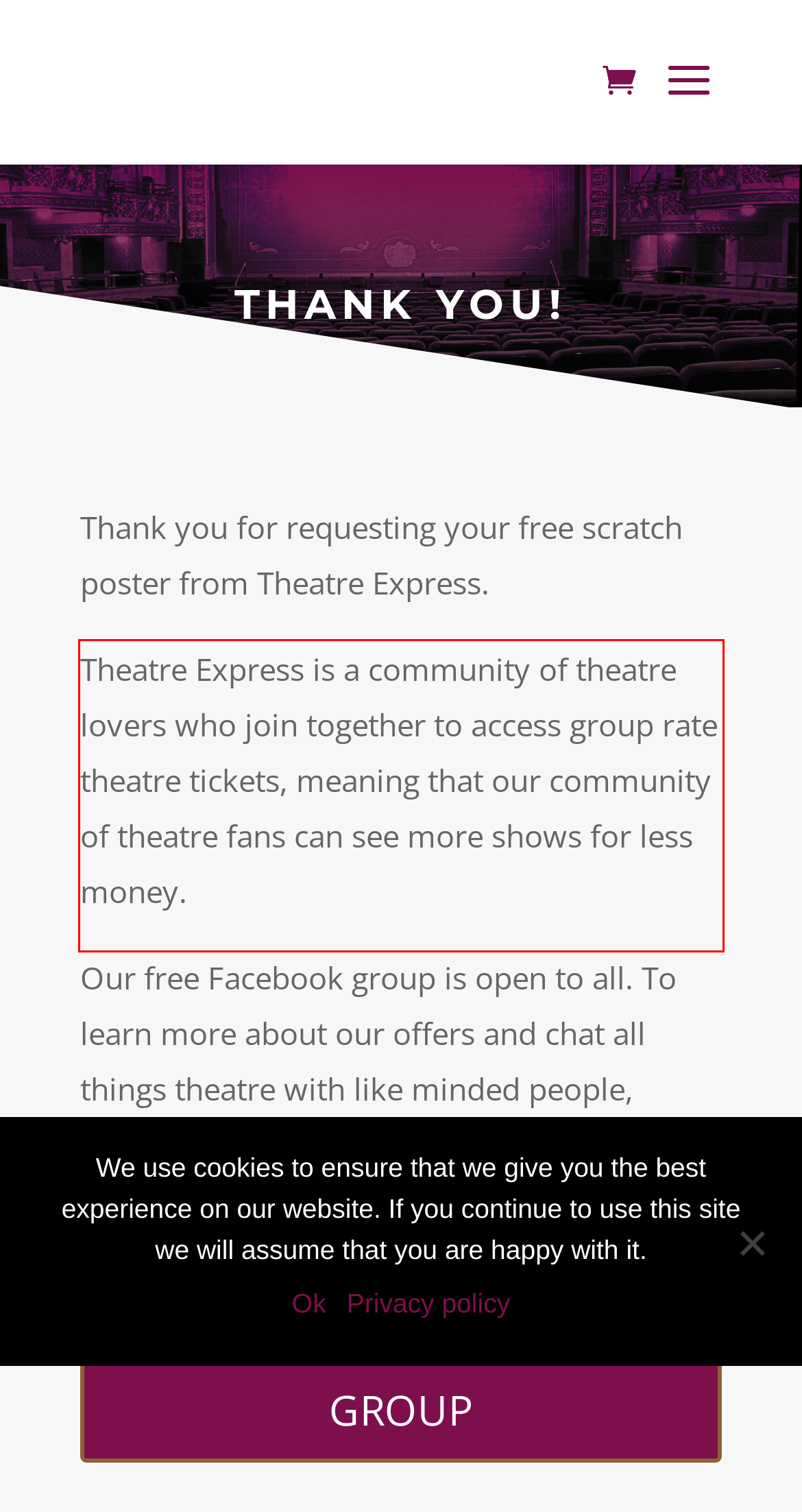Look at the screenshot of the webpage, locate the red rectangle bounding box, and generate the text content that it contains.

Theatre Express is a community of theatre lovers who join together to access group rate theatre tickets, meaning that our community of theatre fans can see more shows for less money.